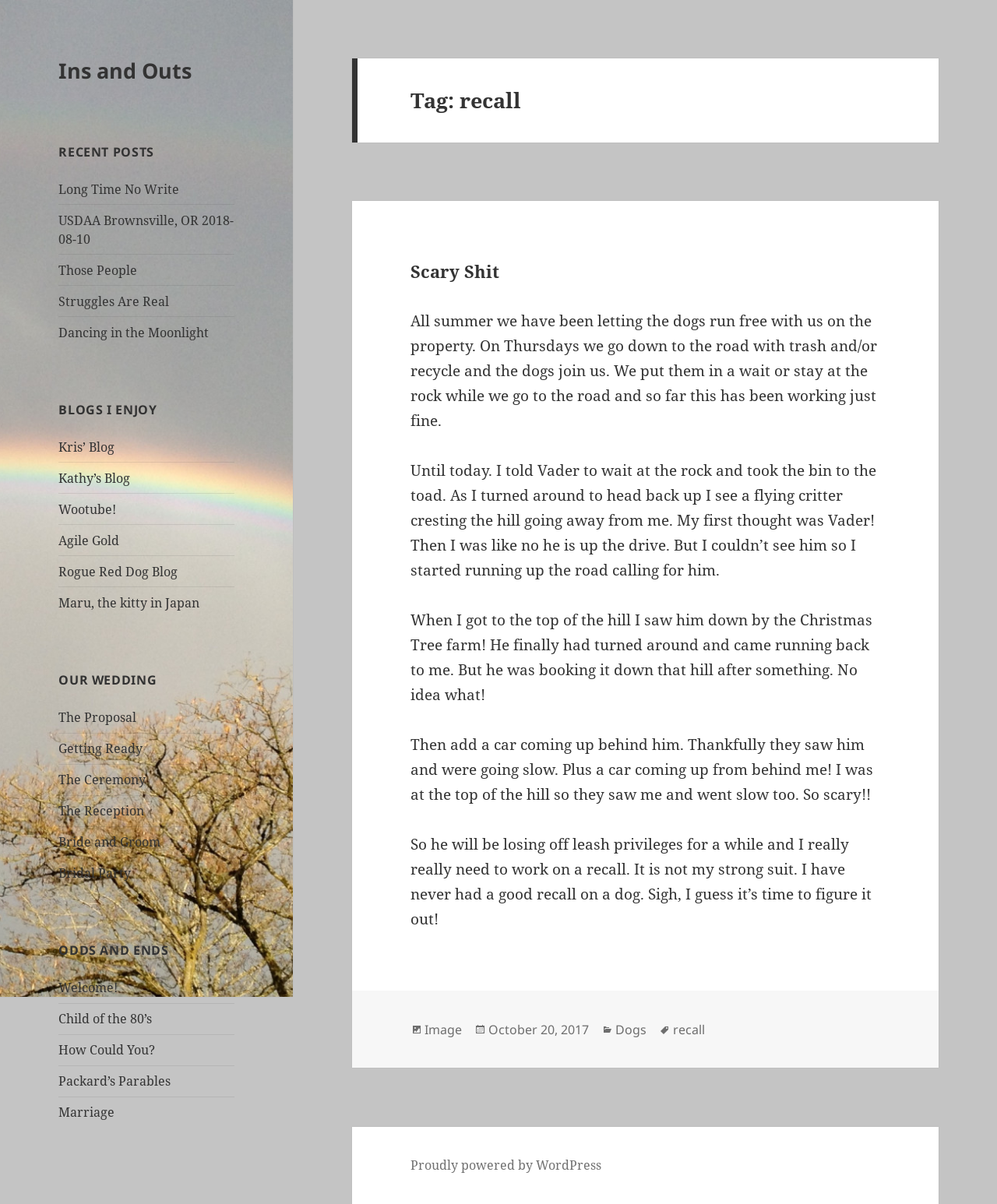Please locate the bounding box coordinates of the element that should be clicked to complete the given instruction: "go to 'Kris’ Blog'".

[0.059, 0.364, 0.115, 0.378]